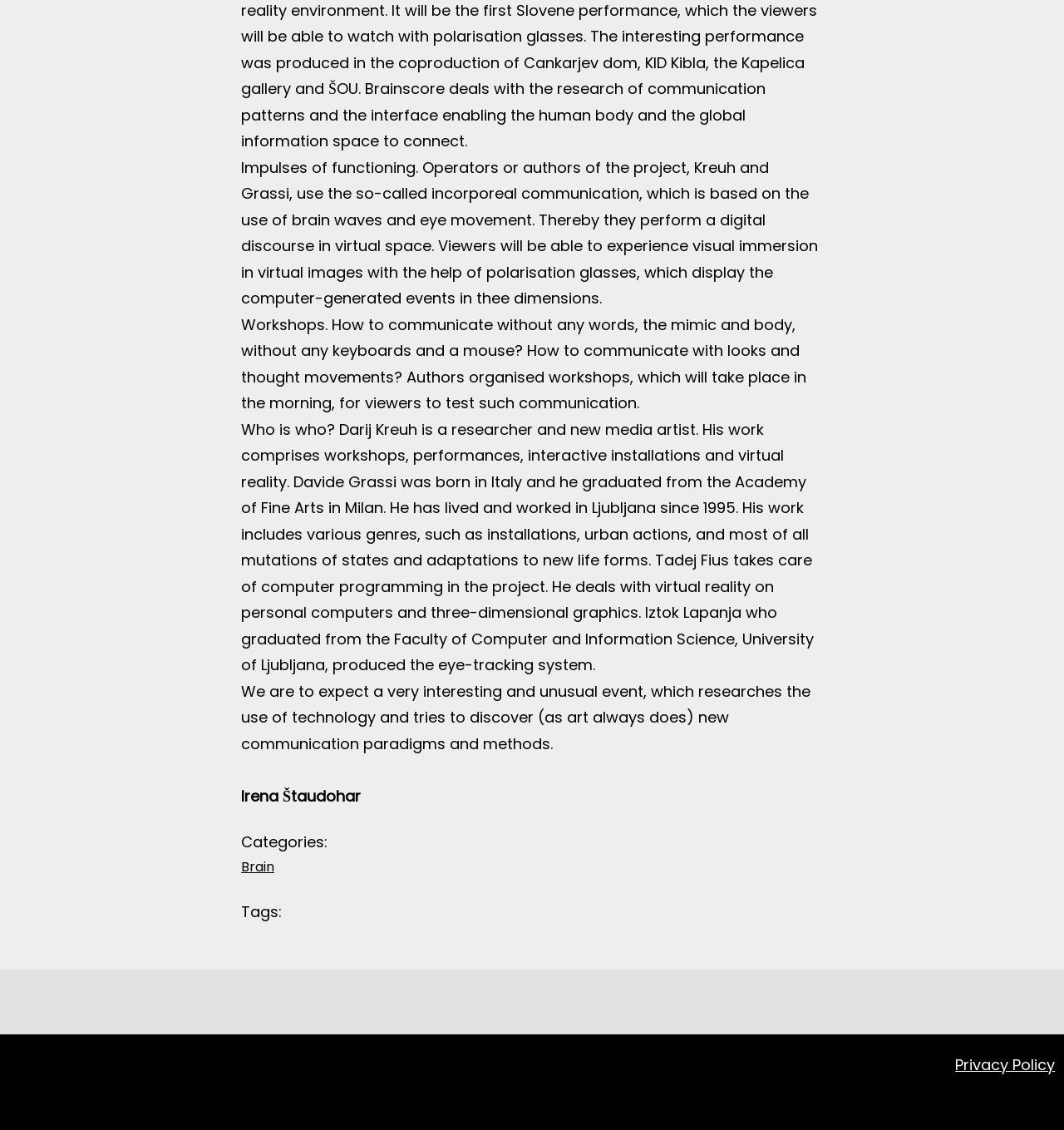Who is responsible for computer programming in the project?
Look at the image and answer the question using a single word or phrase.

Tadej Fius